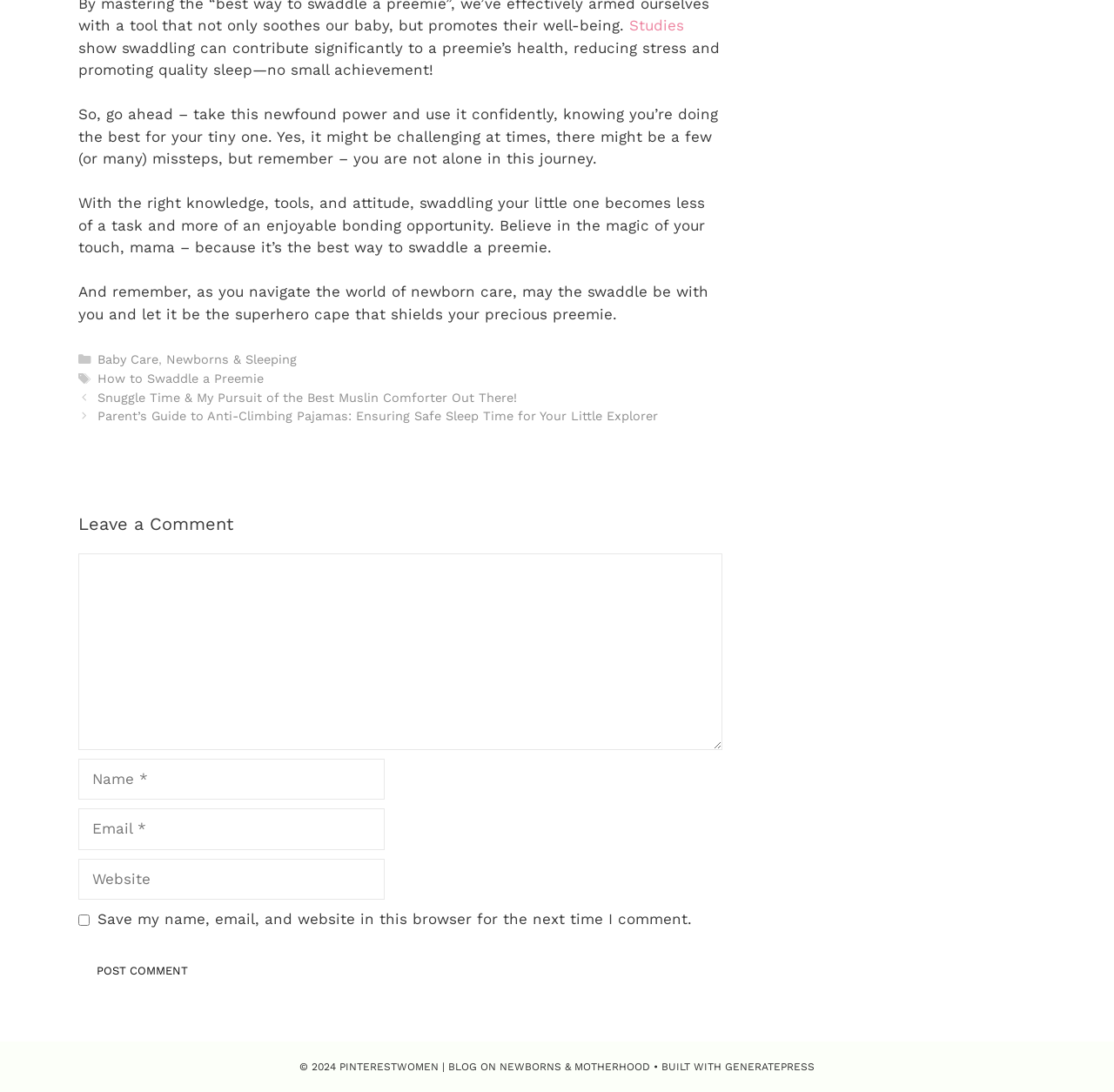Pinpoint the bounding box coordinates of the element you need to click to execute the following instruction: "Click on 'GENERATEPRESS' link". The bounding box should be represented by four float numbers between 0 and 1, in the format [left, top, right, bottom].

[0.651, 0.971, 0.731, 0.982]